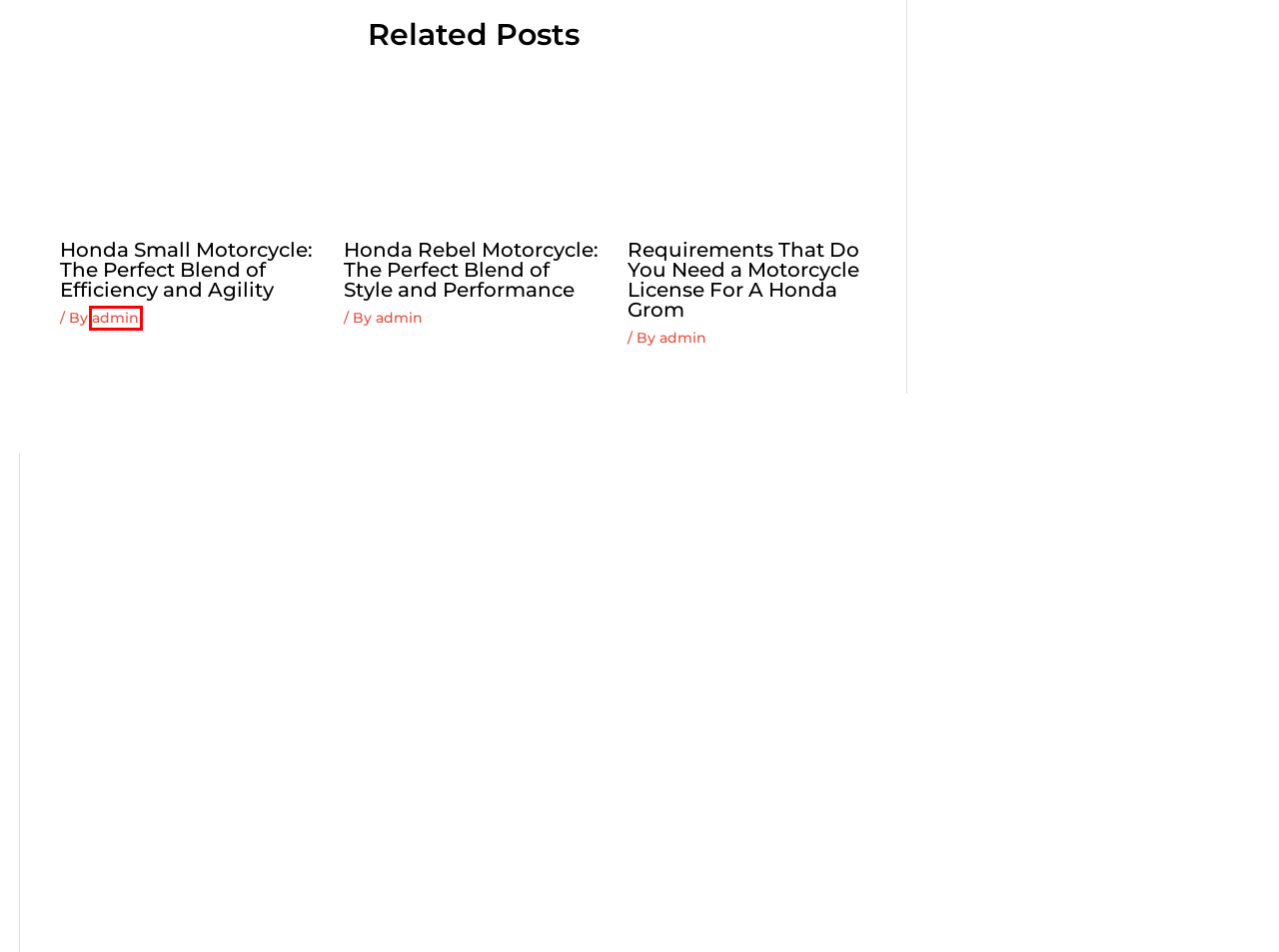Analyze the screenshot of a webpage that features a red rectangle bounding box. Pick the webpage description that best matches the new webpage you would see after clicking on the element within the red bounding box. Here are the candidates:
A. Requirements That Do You Need a Motorcycle License For A Honda Grom - Formotorbikes
B. Honda Rebel Motorcycle: The Perfect Blend of Style and Performance - Formotorbikes
C. Motorcycle Tune up Archives - Formotorbikes
D. Honda Small Motorcycle: The Perfect Blend of Efficiency and Agility - Formotorbikes
E. Home - Formotorbikes
F. Honda Motorcycles Archives - Formotorbikes
G. 1970 Honda Motorcycle: A Classic Ride for Vintage Enthusiasts - Formotorbikes
H. admin, Author at Formotorbikes

H